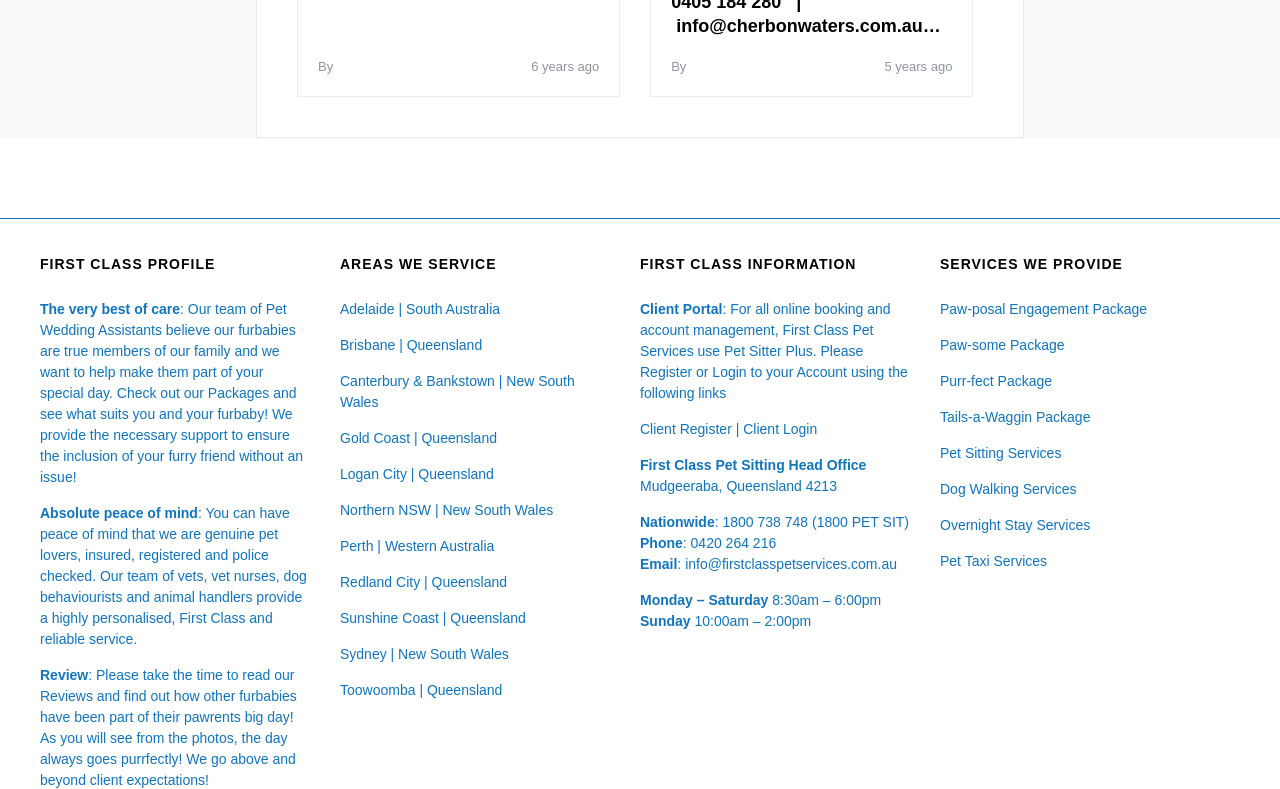Show me the bounding box coordinates of the clickable region to achieve the task as per the instruction: "Get pet sitting services".

[0.734, 0.382, 0.896, 0.402]